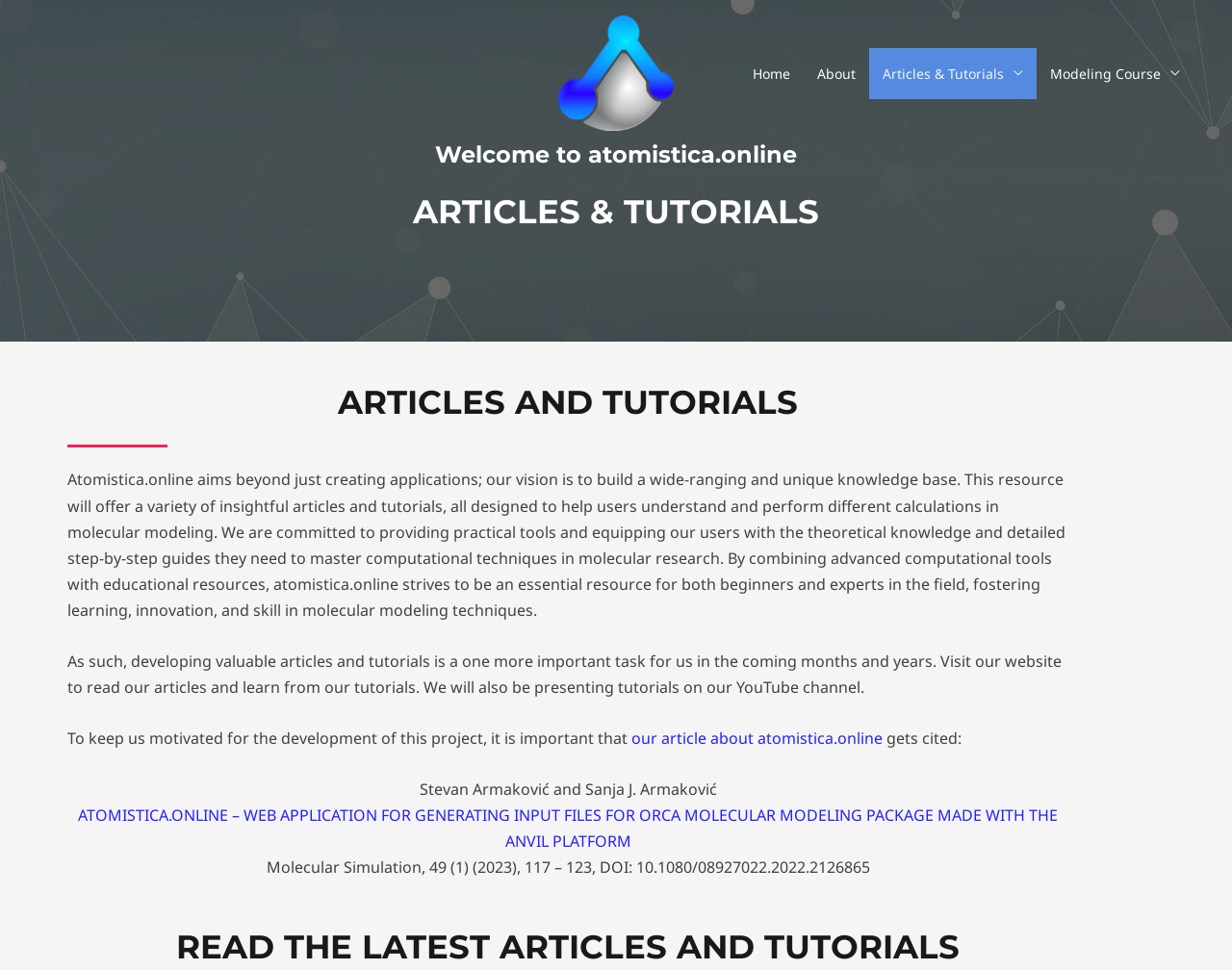Using the provided element description "Articles & Tutorials", determine the bounding box coordinates of the UI element.

[0.705, 0.049, 0.841, 0.102]